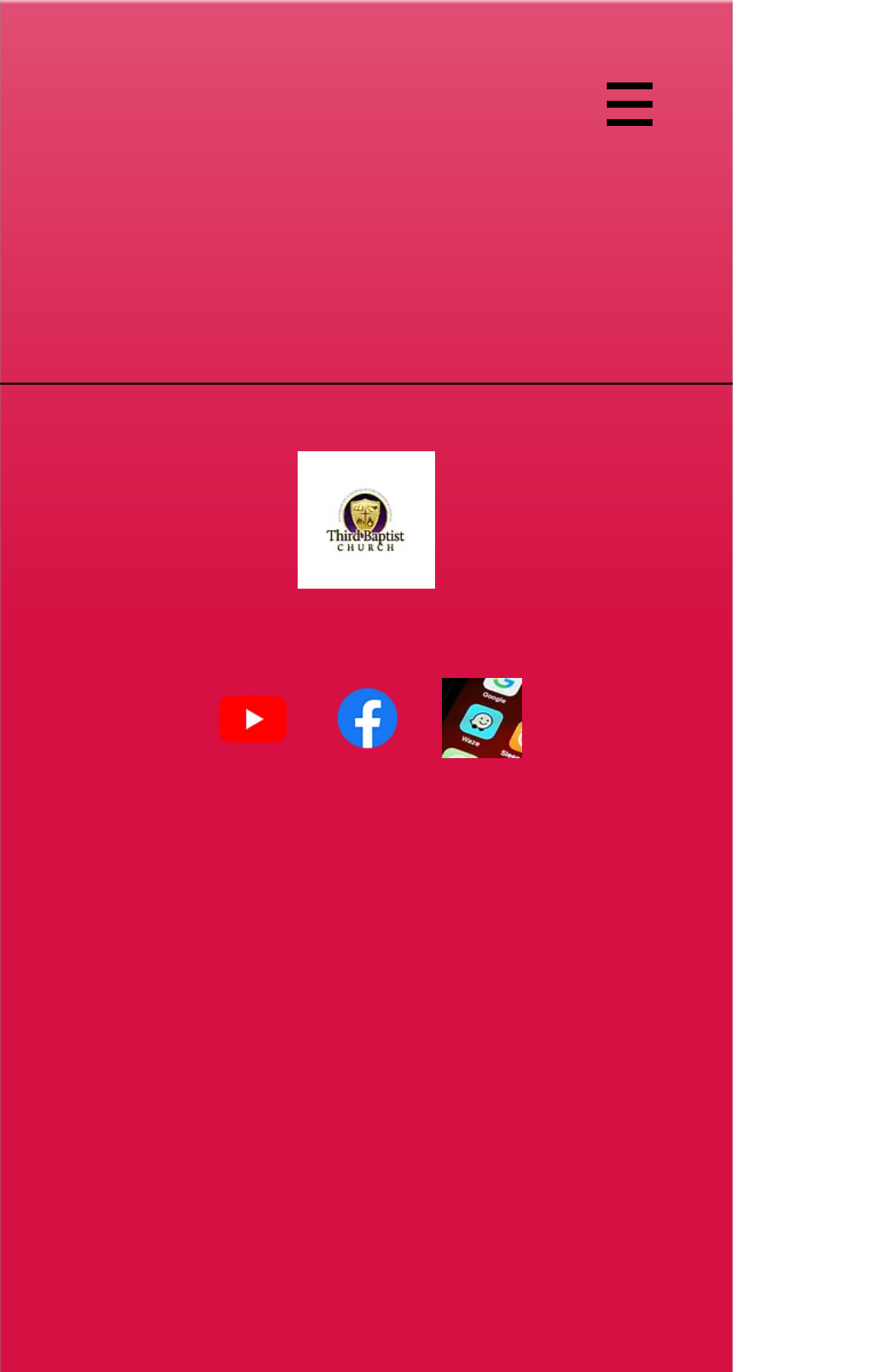Find the UI element described as: "WP Anti Spam" and predict its bounding box coordinates. Ensure the coordinates are four float numbers between 0 and 1, [left, top, right, bottom].

None